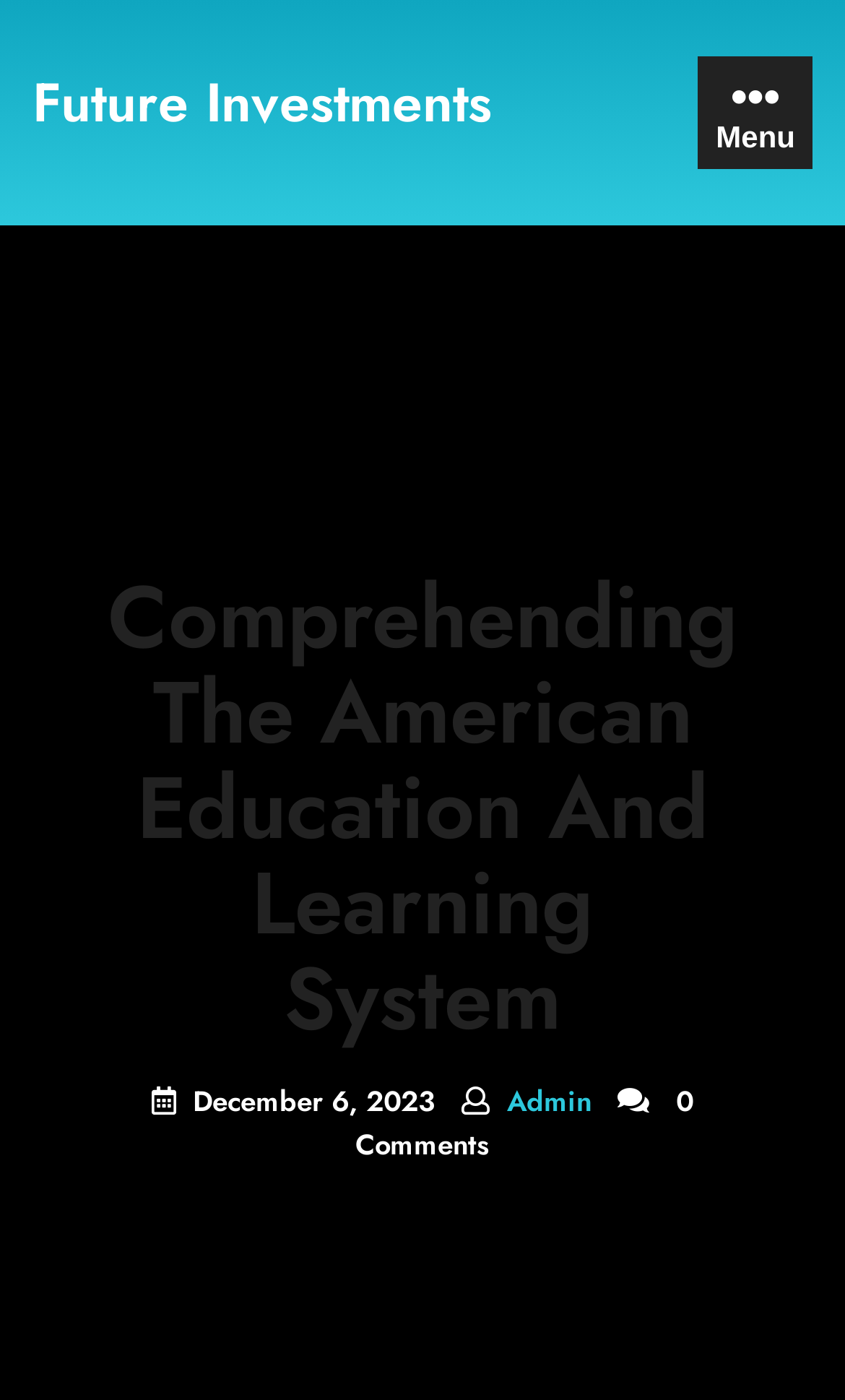Determine the main headline from the webpage and extract its text.

Comprehending The American Education And Learning System